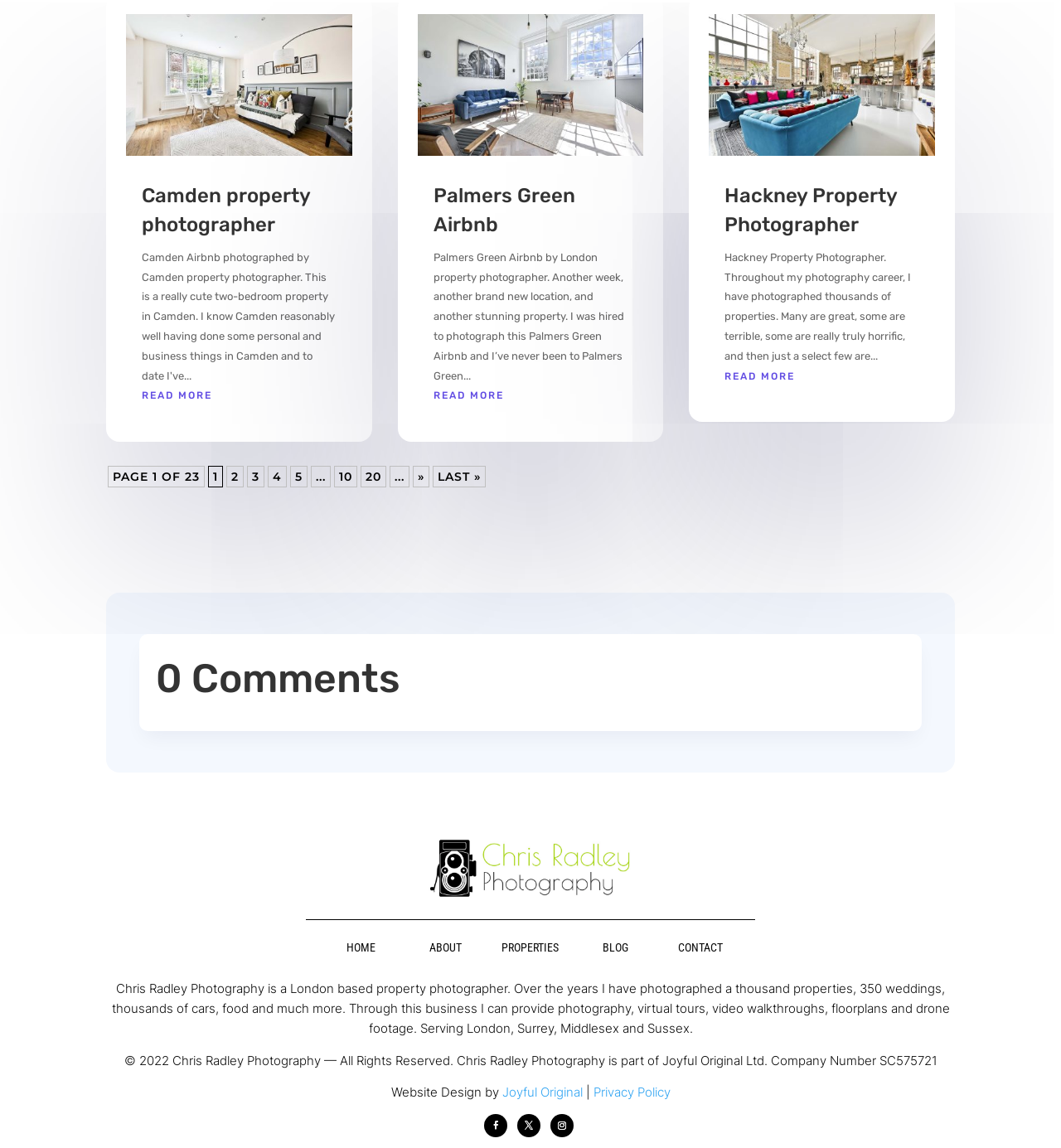Using the provided element description, identify the bounding box coordinates as (top-left x, top-left y, bottom-right x, bottom-right y). Ensure all values are between 0 and 1. Description: Follow

[0.488, 0.97, 0.509, 0.99]